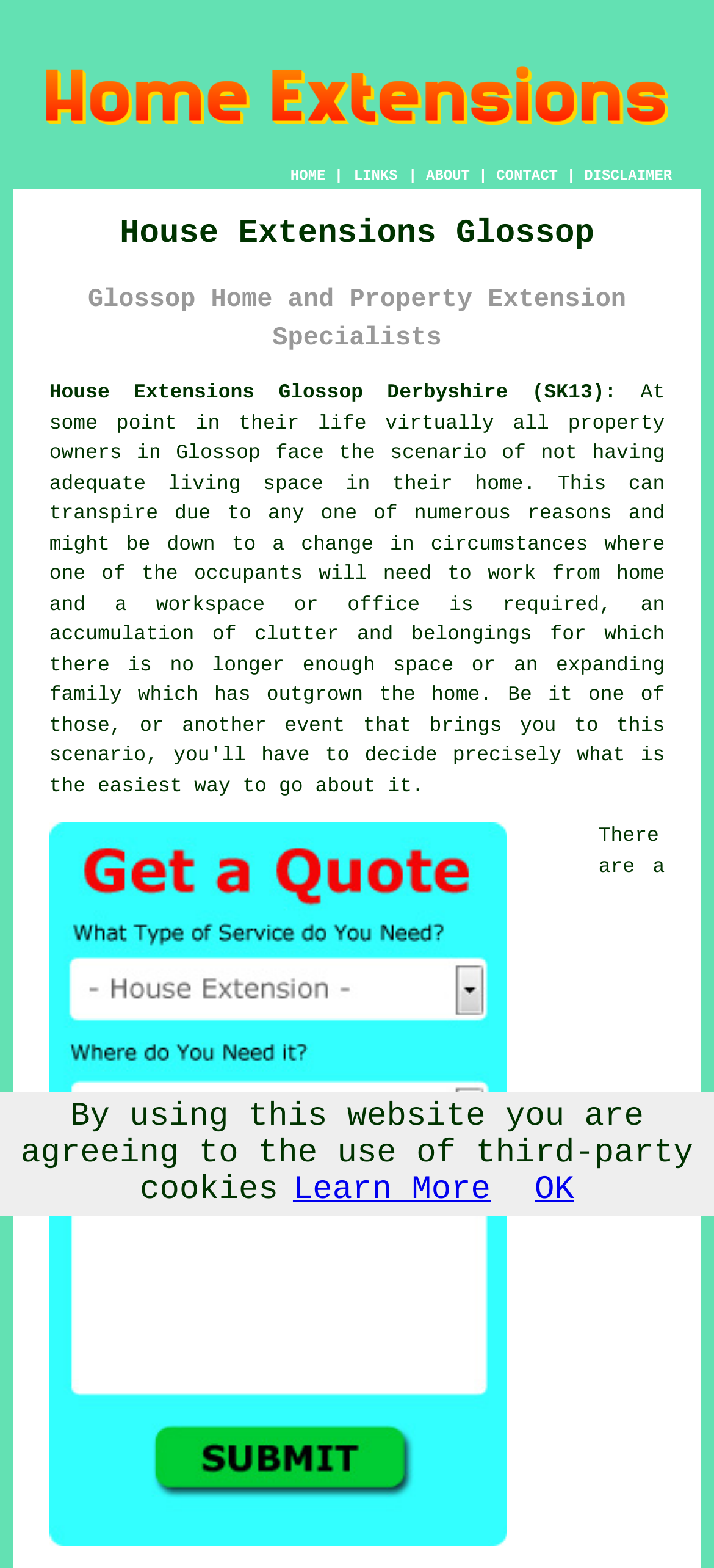How many navigation links are present in the top menu?
Examine the image and give a concise answer in one word or a short phrase.

4